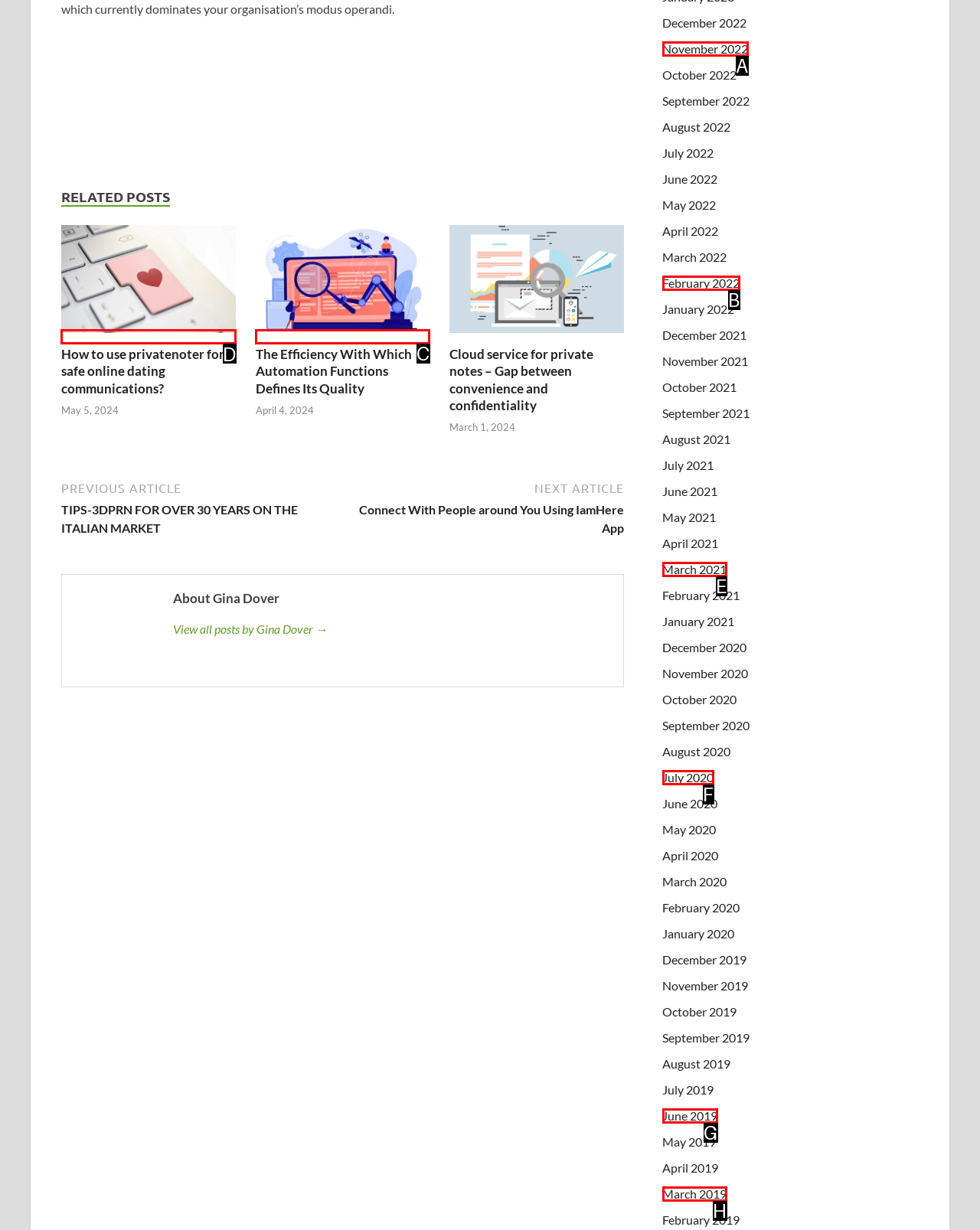Determine the letter of the UI element that will complete the task: Read the article about safe online dating communications
Reply with the corresponding letter.

D